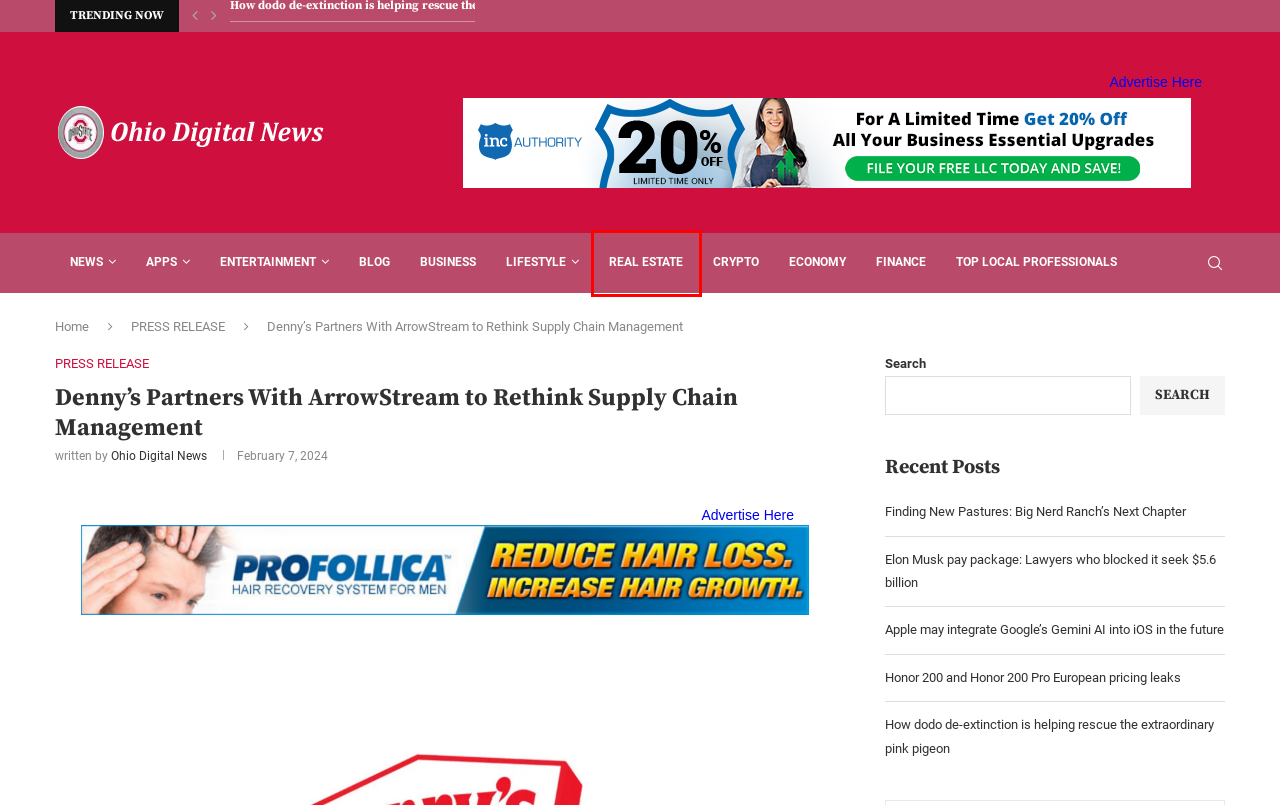A screenshot of a webpage is provided, featuring a red bounding box around a specific UI element. Identify the webpage description that most accurately reflects the new webpage after interacting with the selected element. Here are the candidates:
A. REAL ESTATE – Ohio Digital News
B. Elon Musk pay package: Lawyers who blocked it seek $5.6 billion – Ohio Digital News
C. Top Local Professionals – Ohio Digital News
D. Apple may integrate Google’s Gemini AI into iOS in the future – Ohio Digital News
E. LIFESTYLE – Ohio Digital News
F. CRYPTO – Ohio Digital News
G. Ohio Digital News – Ohio Digital News
H. BUSINESS – Ohio Digital News

A